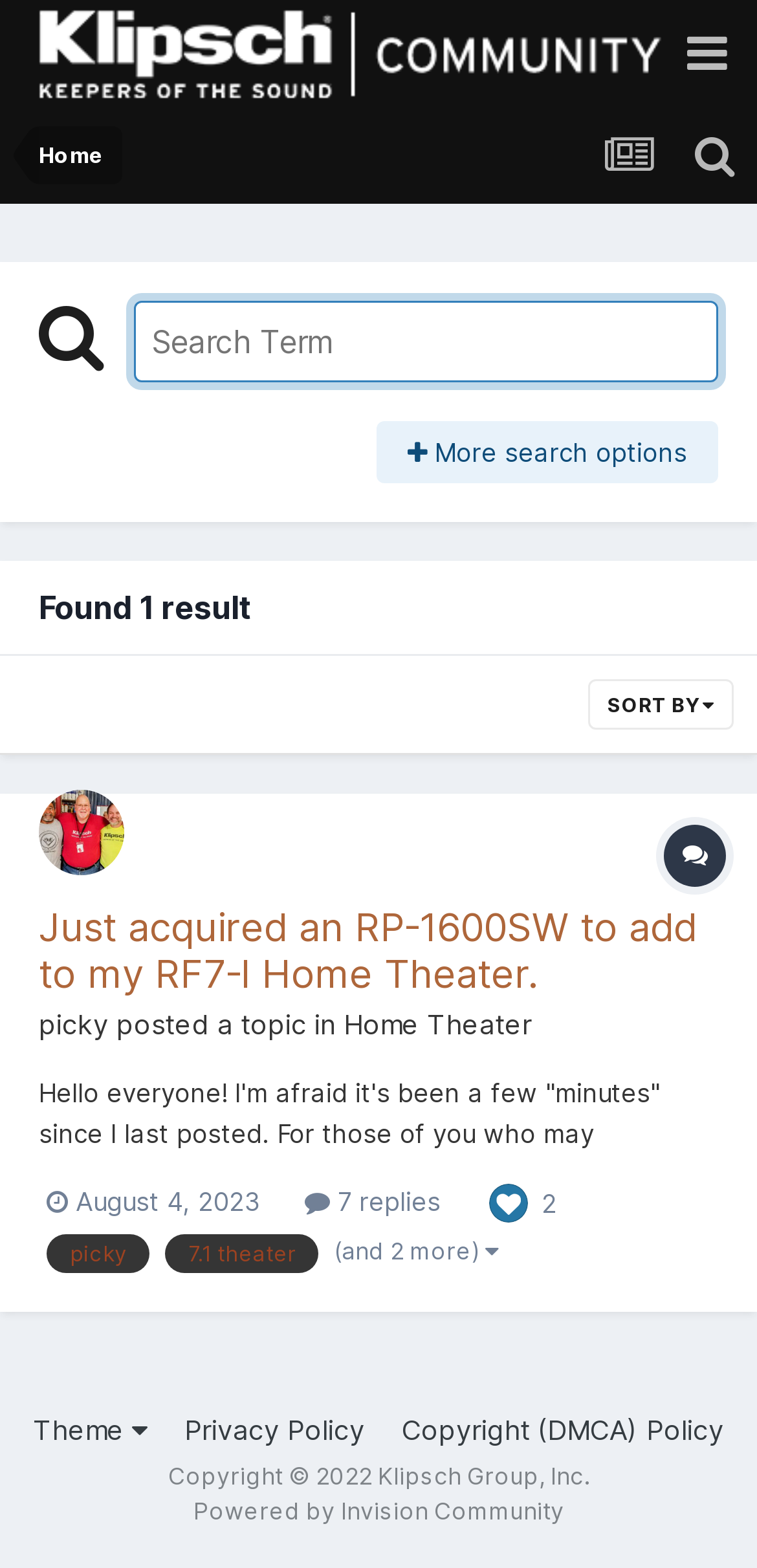Find the bounding box coordinates of the clickable element required to execute the following instruction: "View the topic". Provide the coordinates as four float numbers between 0 and 1, i.e., [left, top, right, bottom].

[0.051, 0.504, 0.164, 0.559]